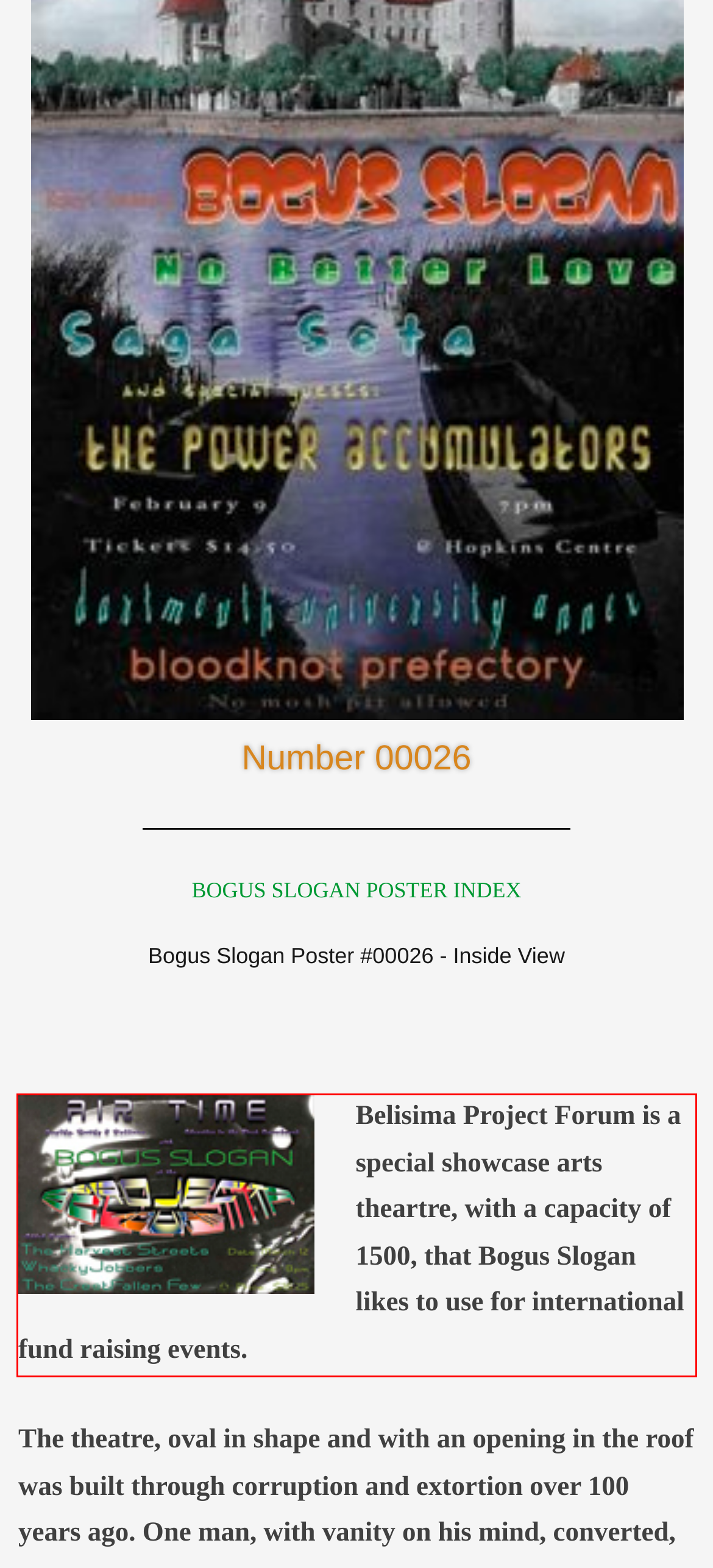Given a webpage screenshot, identify the text inside the red bounding box using OCR and extract it.

Belisima Project Forum is a special showcase arts theartre, with a capacity of 1500, that Bogus Slogan likes to use for international fund raising events.